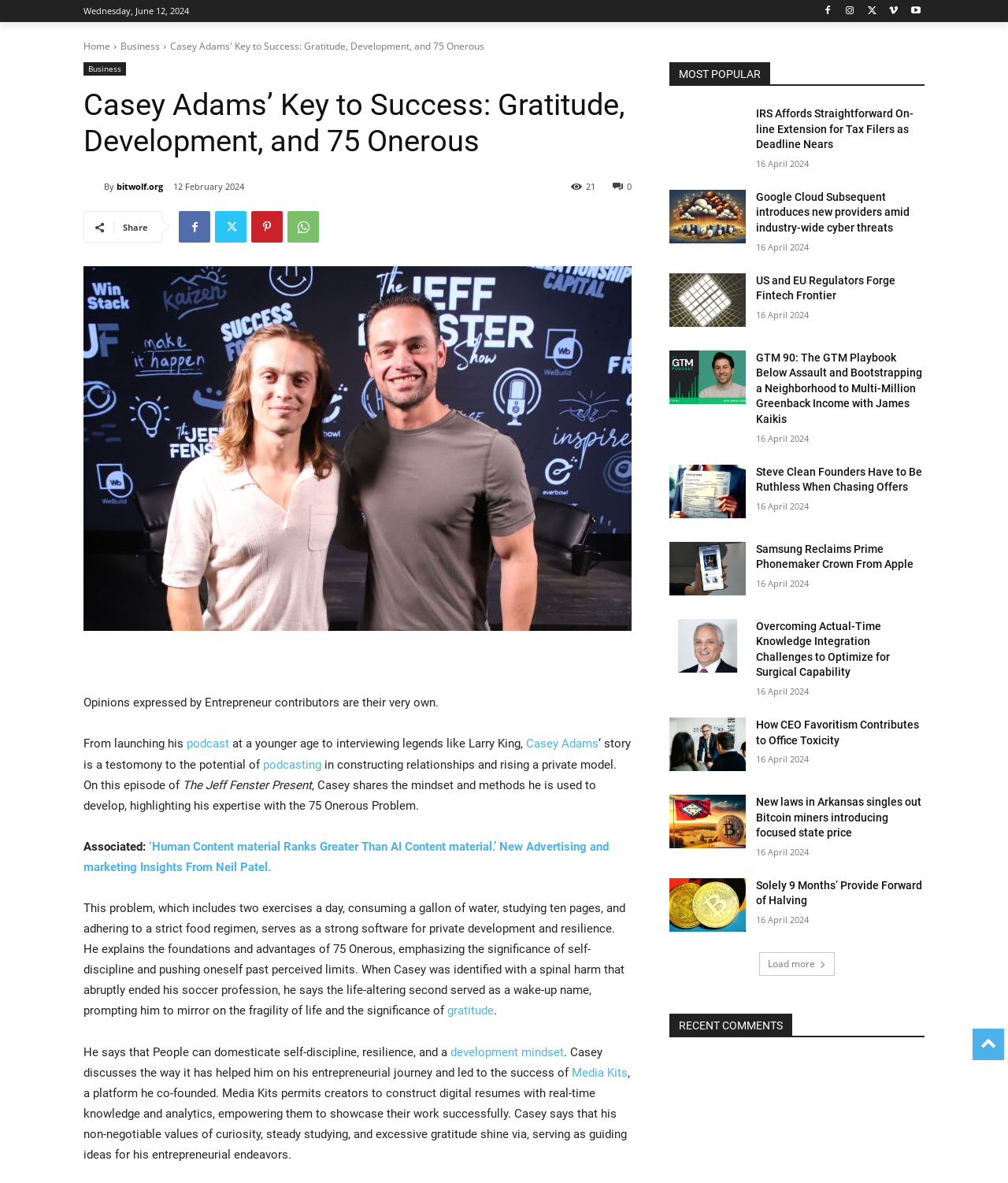Show the bounding box coordinates of the element that should be clicked to complete the task: "Check the 'MOST POPULAR' section".

[0.664, 0.053, 0.917, 0.073]